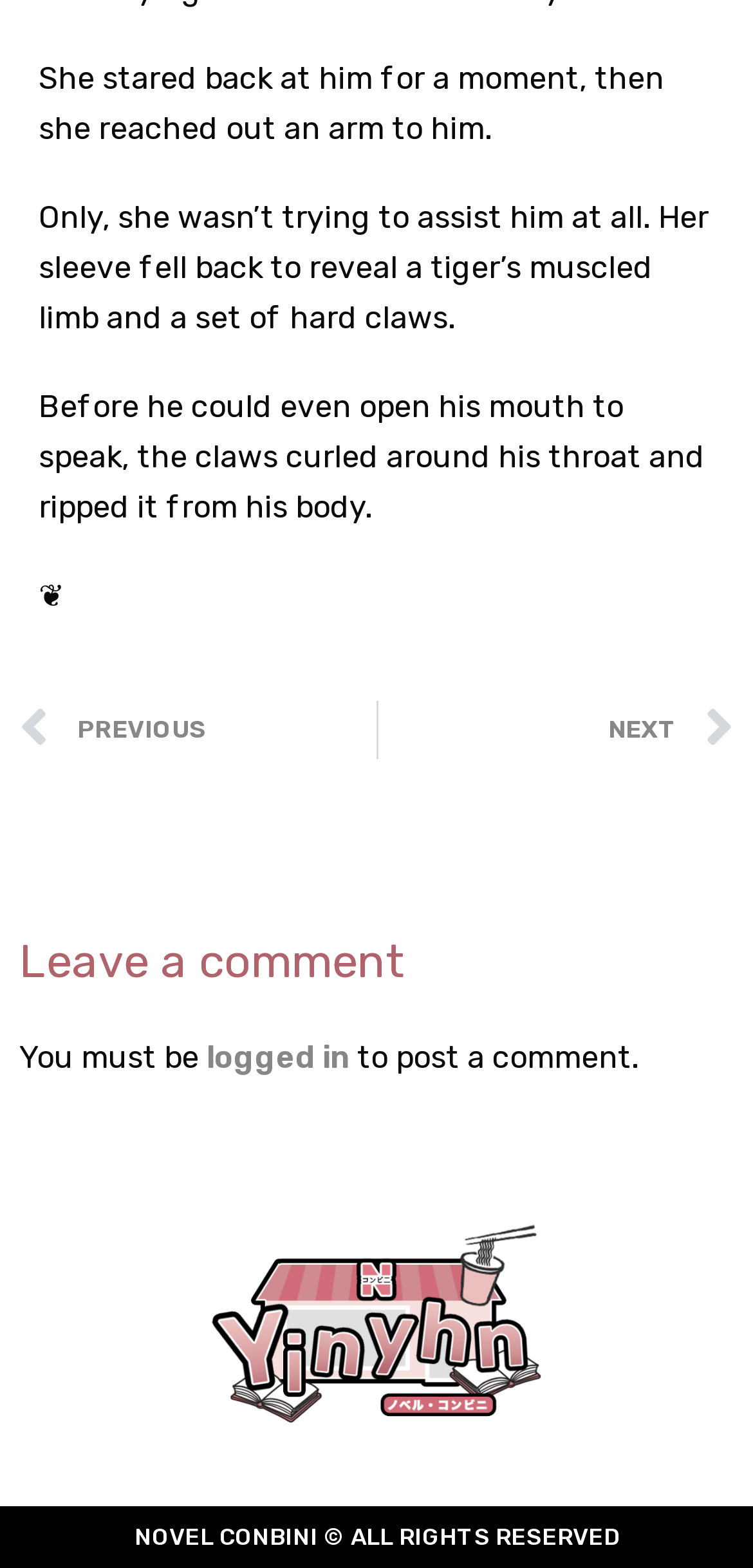What is required to post a comment?
Refer to the image and answer the question using a single word or phrase.

To be logged in